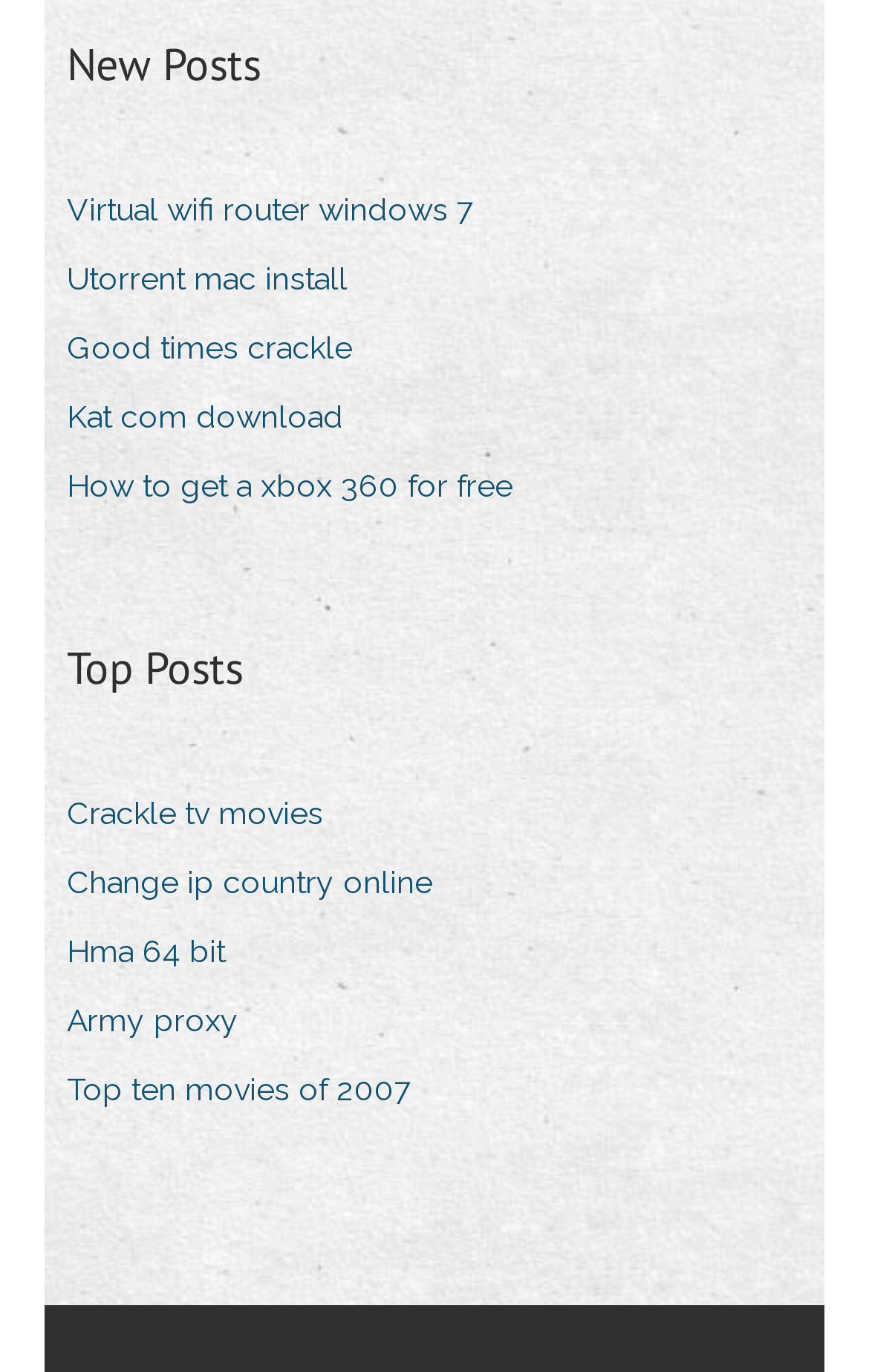Please locate the bounding box coordinates for the element that should be clicked to achieve the following instruction: "Get information about how to get a xbox 360 for free". Ensure the coordinates are given as four float numbers between 0 and 1, i.e., [left, top, right, bottom].

[0.077, 0.333, 0.628, 0.378]